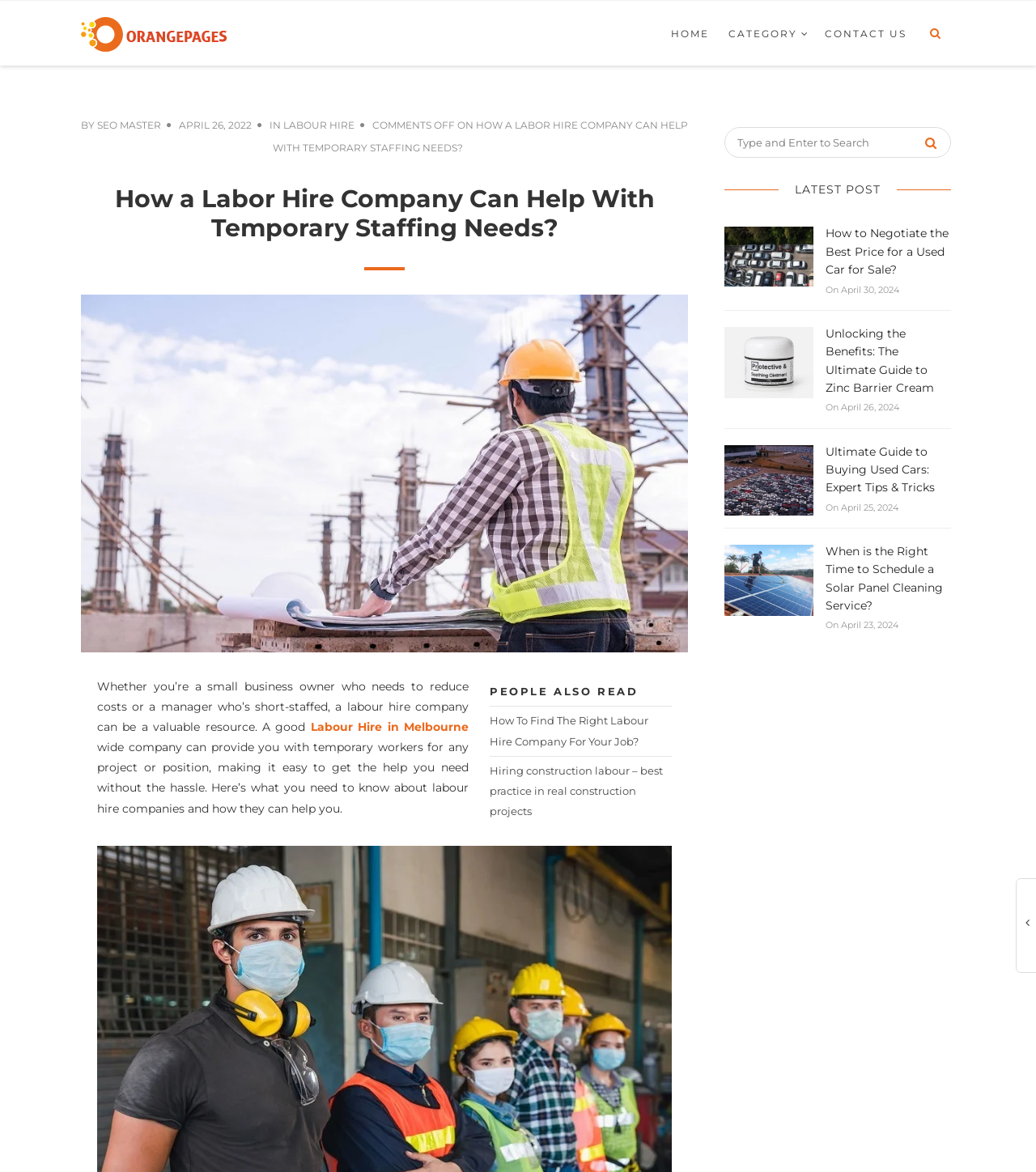What is the main topic of this webpage?
Using the image as a reference, deliver a detailed and thorough answer to the question.

Based on the webpage content, especially the heading 'How a Labor Hire Company Can Help With Temporary Staffing Needs?' and the text 'Whether you’re a small business owner who needs to reduce costs or a manager who’s short-staffed, a labour hire company can be a valuable resource.', it is clear that the main topic of this webpage is about Labour Hire Company.